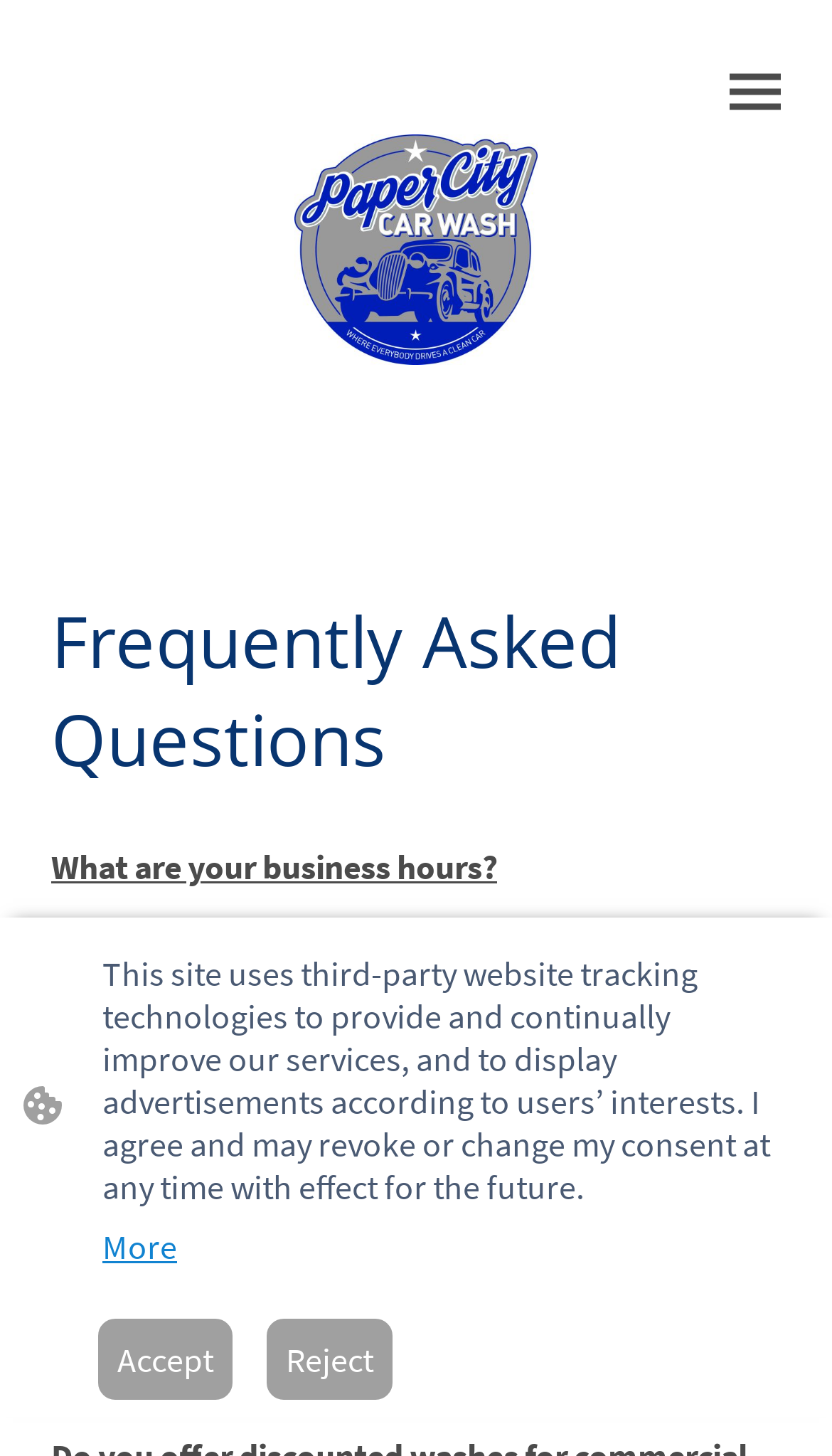Identify the coordinates of the bounding box for the element described below: "Accept". Return the coordinates as four float numbers between 0 and 1: [left, top, right, bottom].

[0.118, 0.906, 0.279, 0.961]